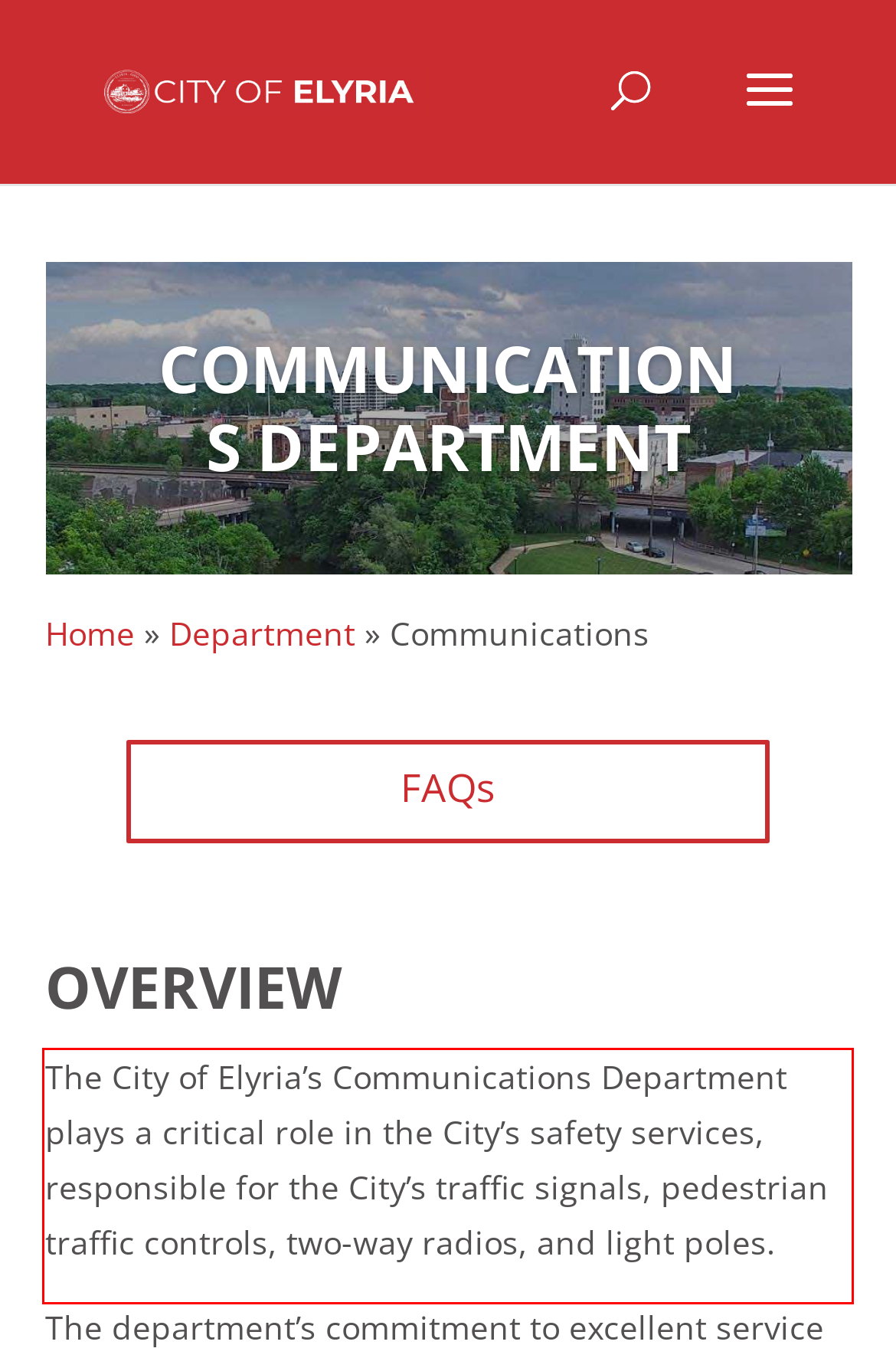Identify and transcribe the text content enclosed by the red bounding box in the given screenshot.

The City of Elyria’s Communications Department plays a critical role in the City’s safety services, responsible for the City’s traffic signals, pedestrian traffic controls, two-way radios, and light poles.